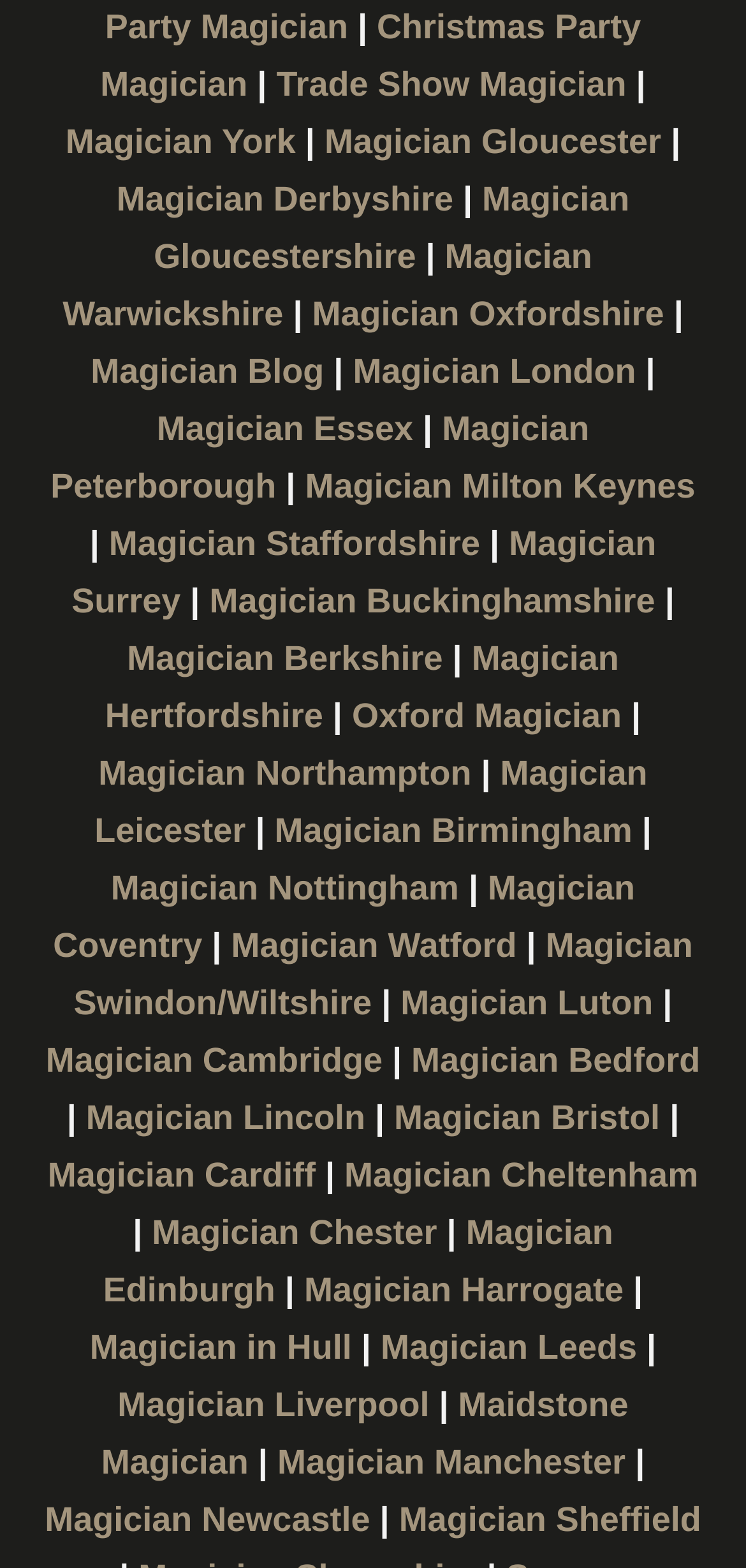Determine the bounding box coordinates of the area to click in order to meet this instruction: "Explore Magician Oxfordshire".

[0.418, 0.176, 0.89, 0.213]